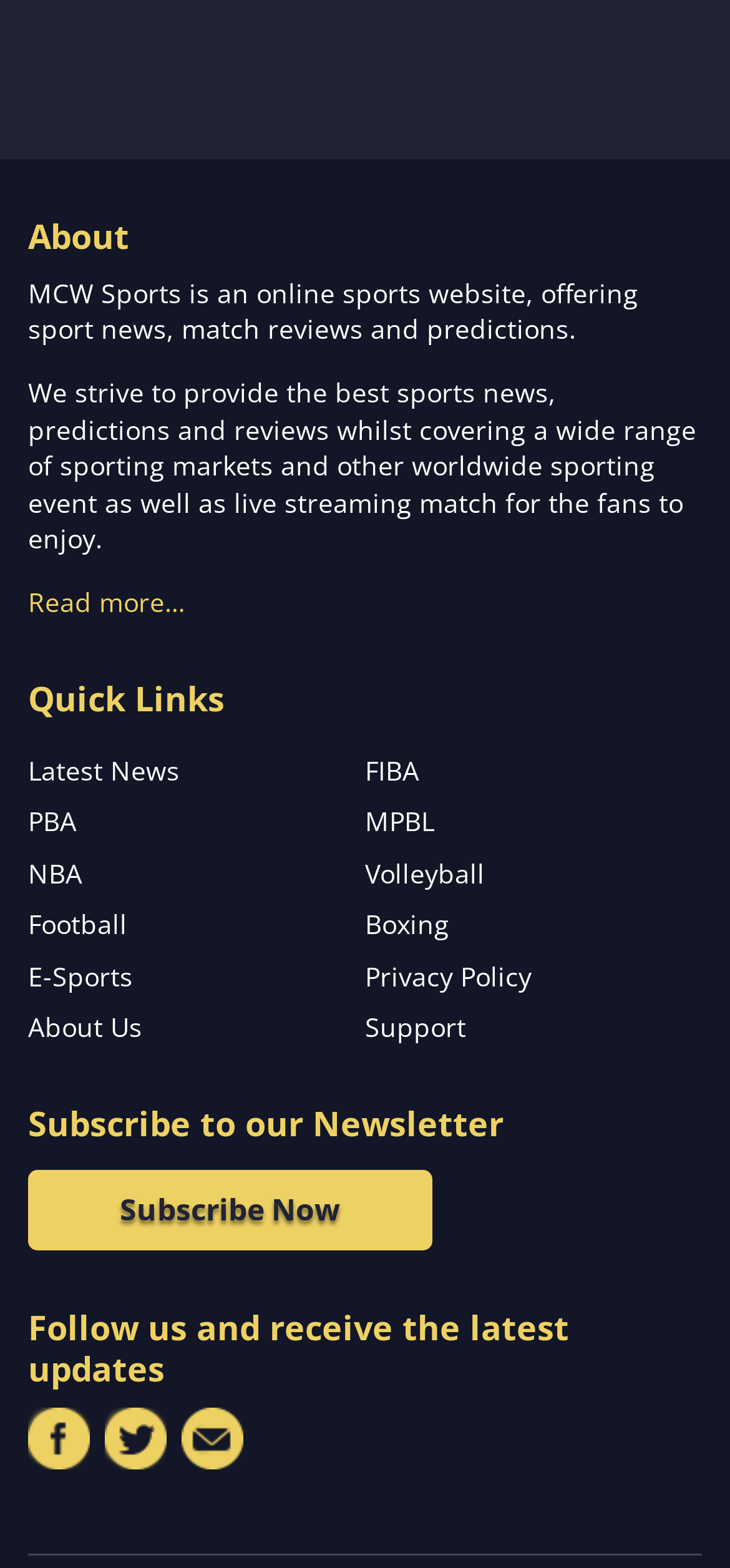Please specify the bounding box coordinates of the area that should be clicked to accomplish the following instruction: "Follow MCWSports on Facebook". The coordinates should consist of four float numbers between 0 and 1, i.e., [left, top, right, bottom].

[0.038, 0.898, 0.123, 0.943]